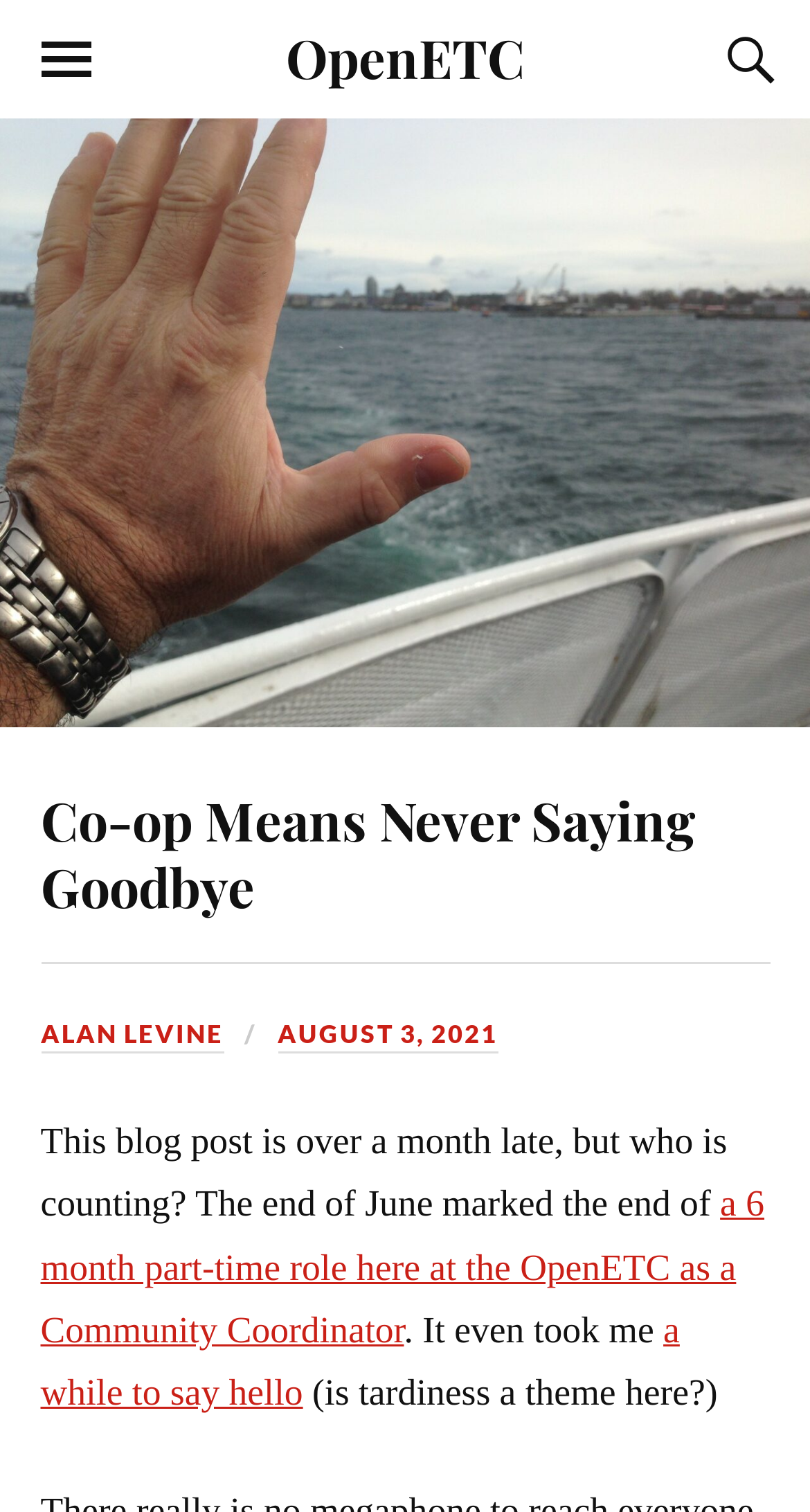Please give the bounding box coordinates of the area that should be clicked to fulfill the following instruction: "go to OpenETC homepage". The coordinates should be in the format of four float numbers from 0 to 1, i.e., [left, top, right, bottom].

[0.353, 0.014, 0.647, 0.06]